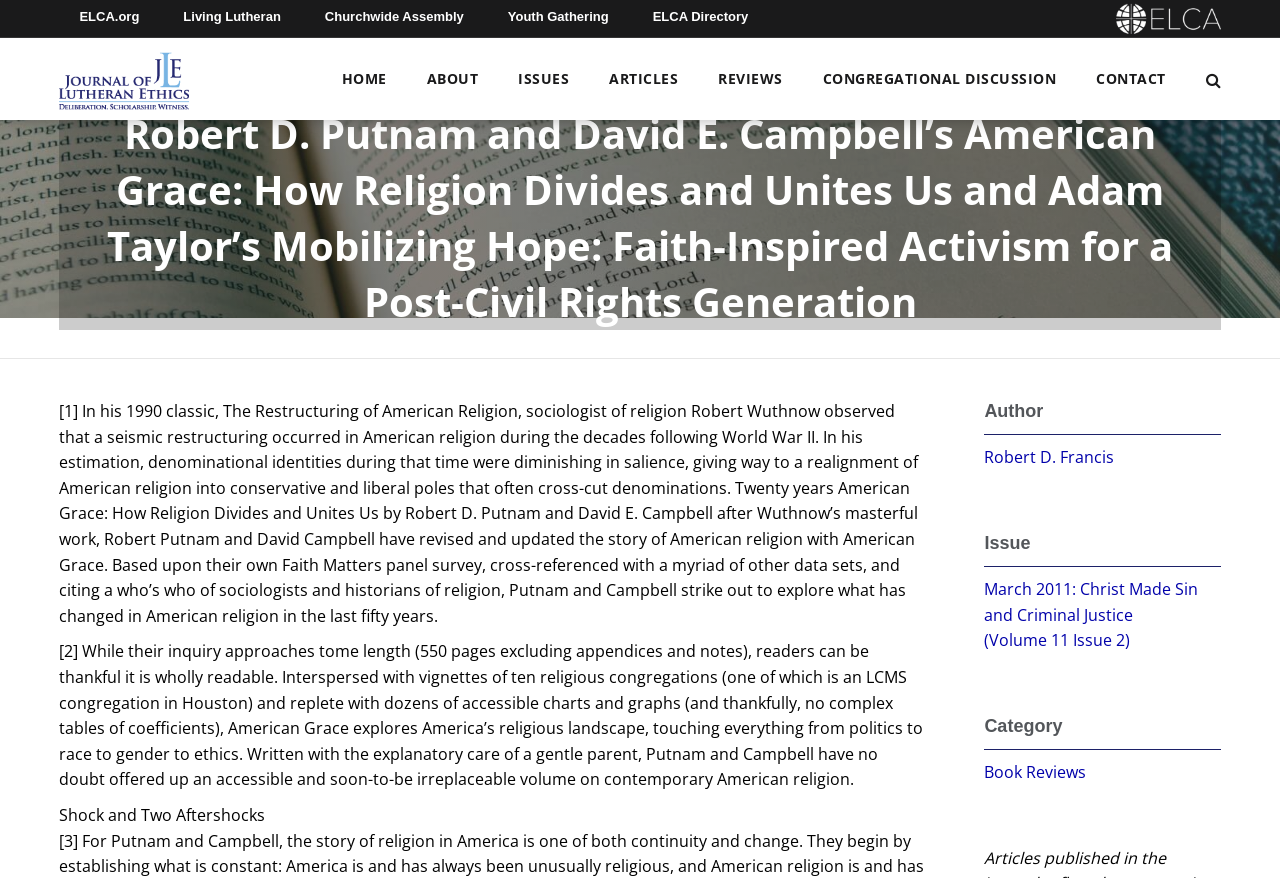Determine the bounding box coordinates of the clickable region to carry out the instruction: "Read the book review by clicking the link 'Book Reviews'".

[0.769, 0.867, 0.849, 0.892]